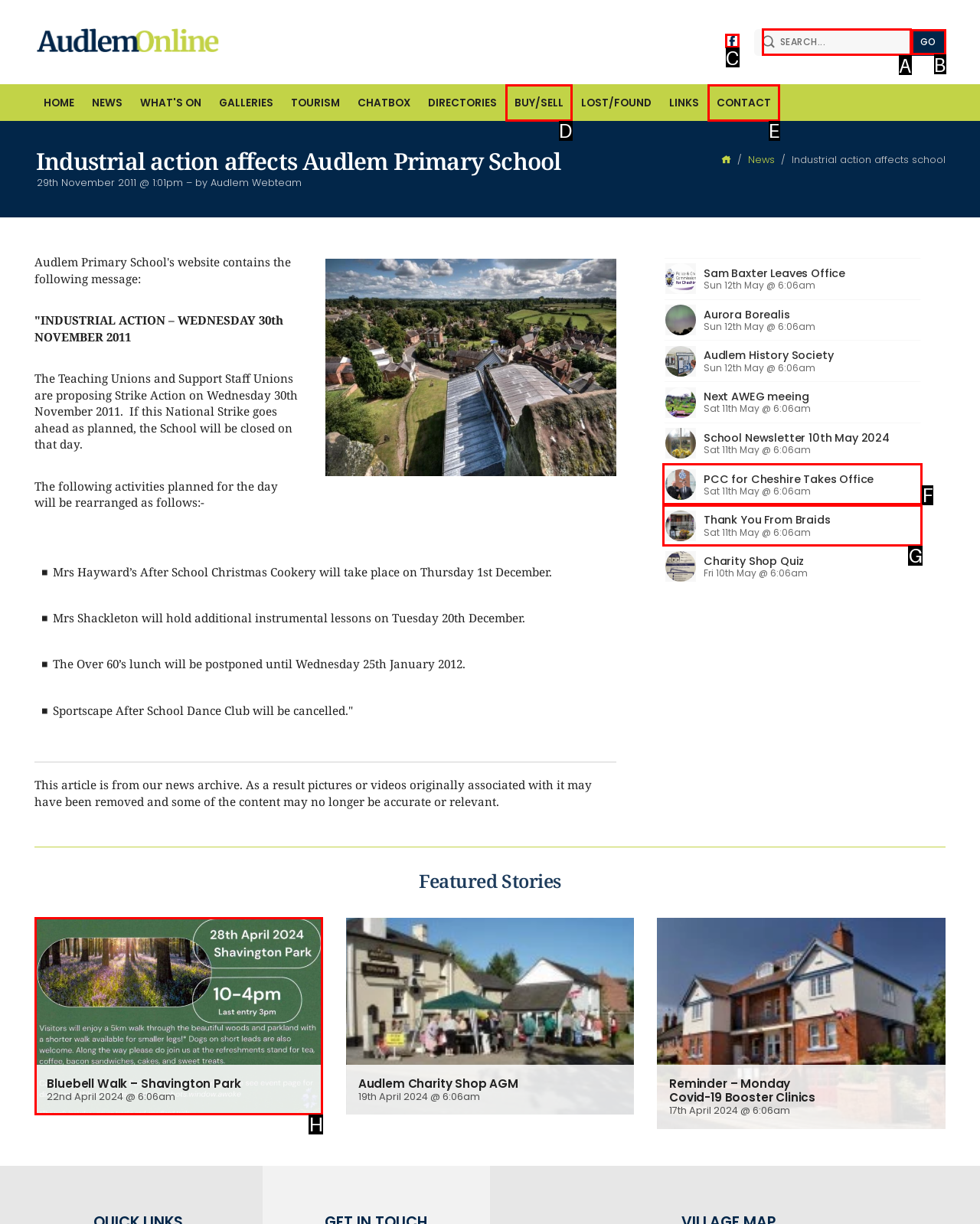Identify which lettered option completes the task: Click the GO button. Provide the letter of the correct choice.

B